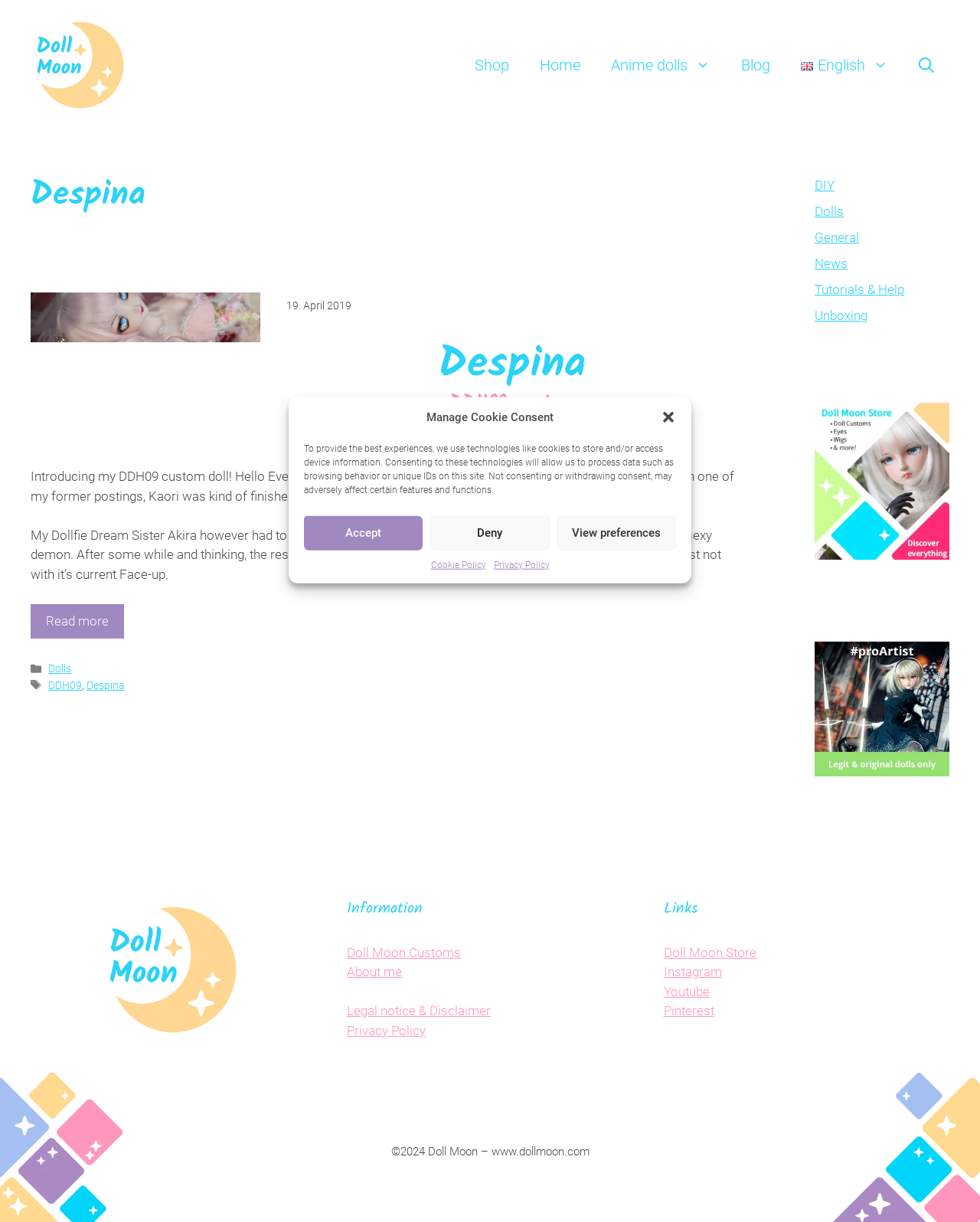What is the date of the article?
Using the image, provide a detailed and thorough answer to the question.

The article has a time element with the text '19. April 2019' which indicates the date of the article.